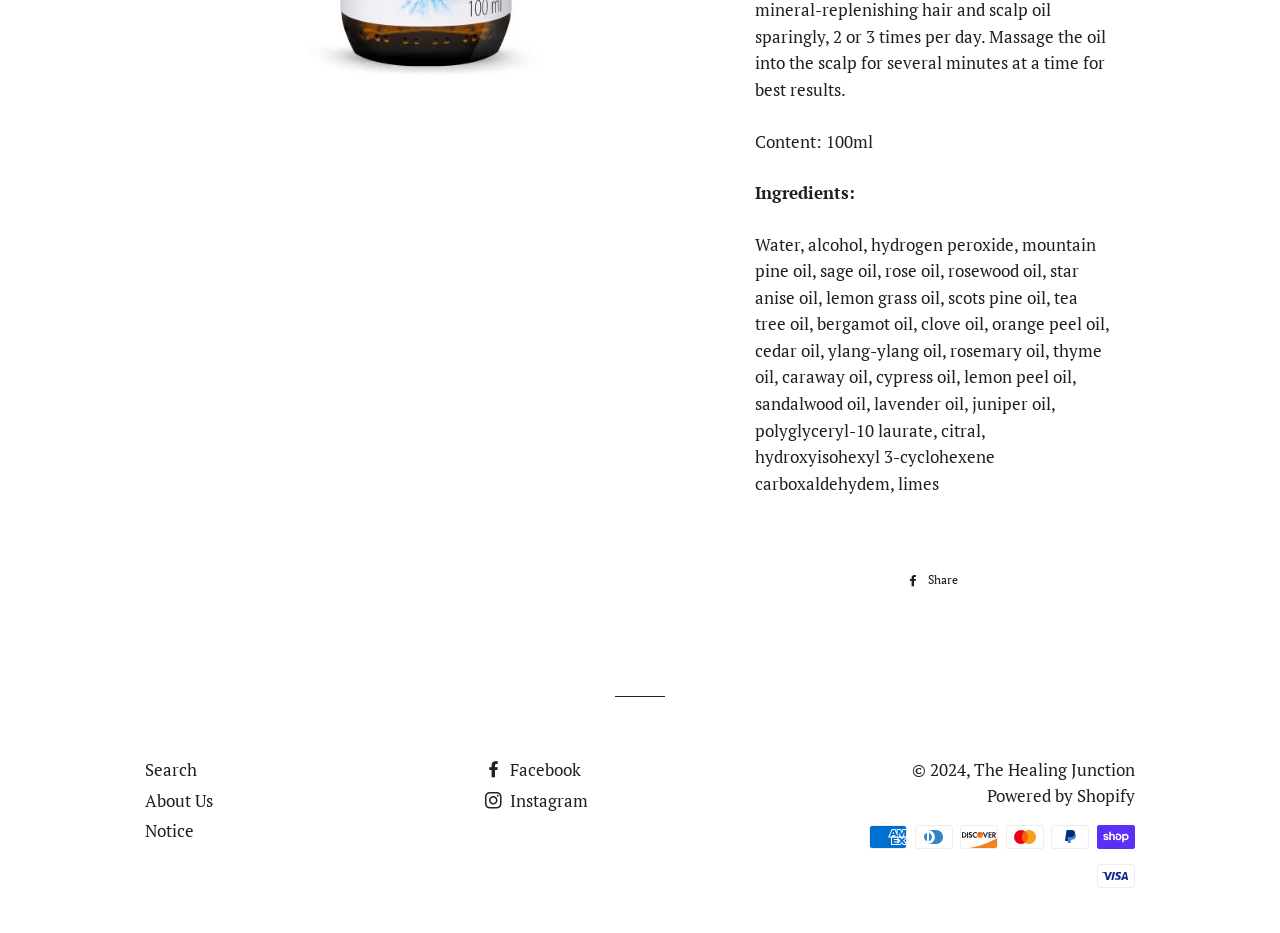Find the bounding box of the UI element described as: "About Us". The bounding box coordinates should be given as four float values between 0 and 1, i.e., [left, top, right, bottom].

[0.113, 0.845, 0.166, 0.87]